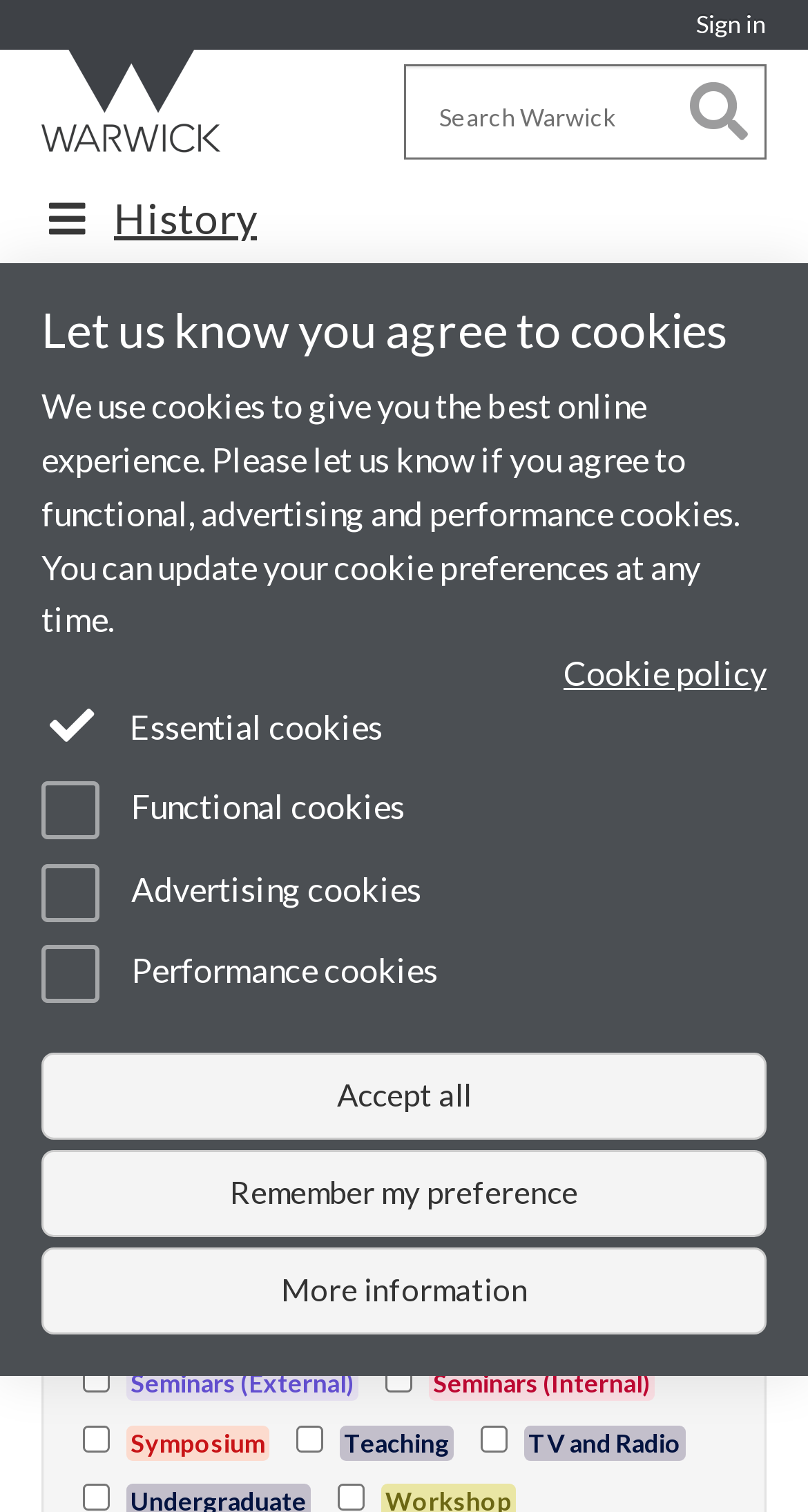Locate the bounding box coordinates of the element that needs to be clicked to carry out the instruction: "Show selected tags". The coordinates should be given as four float numbers ranging from 0 to 1, i.e., [left, top, right, bottom].

[0.155, 0.511, 0.394, 0.535]